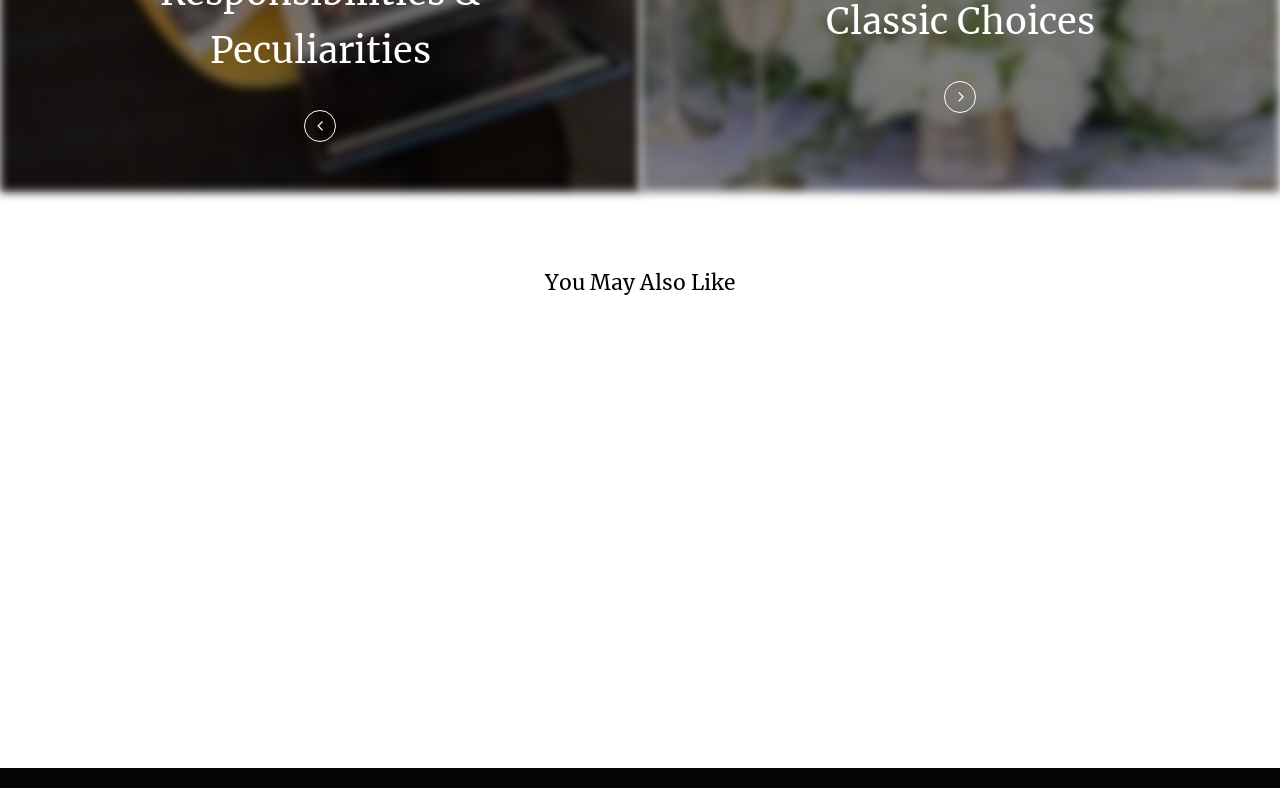What is the main topic of this webpage?
Relying on the image, give a concise answer in one word or a brief phrase.

Home and design